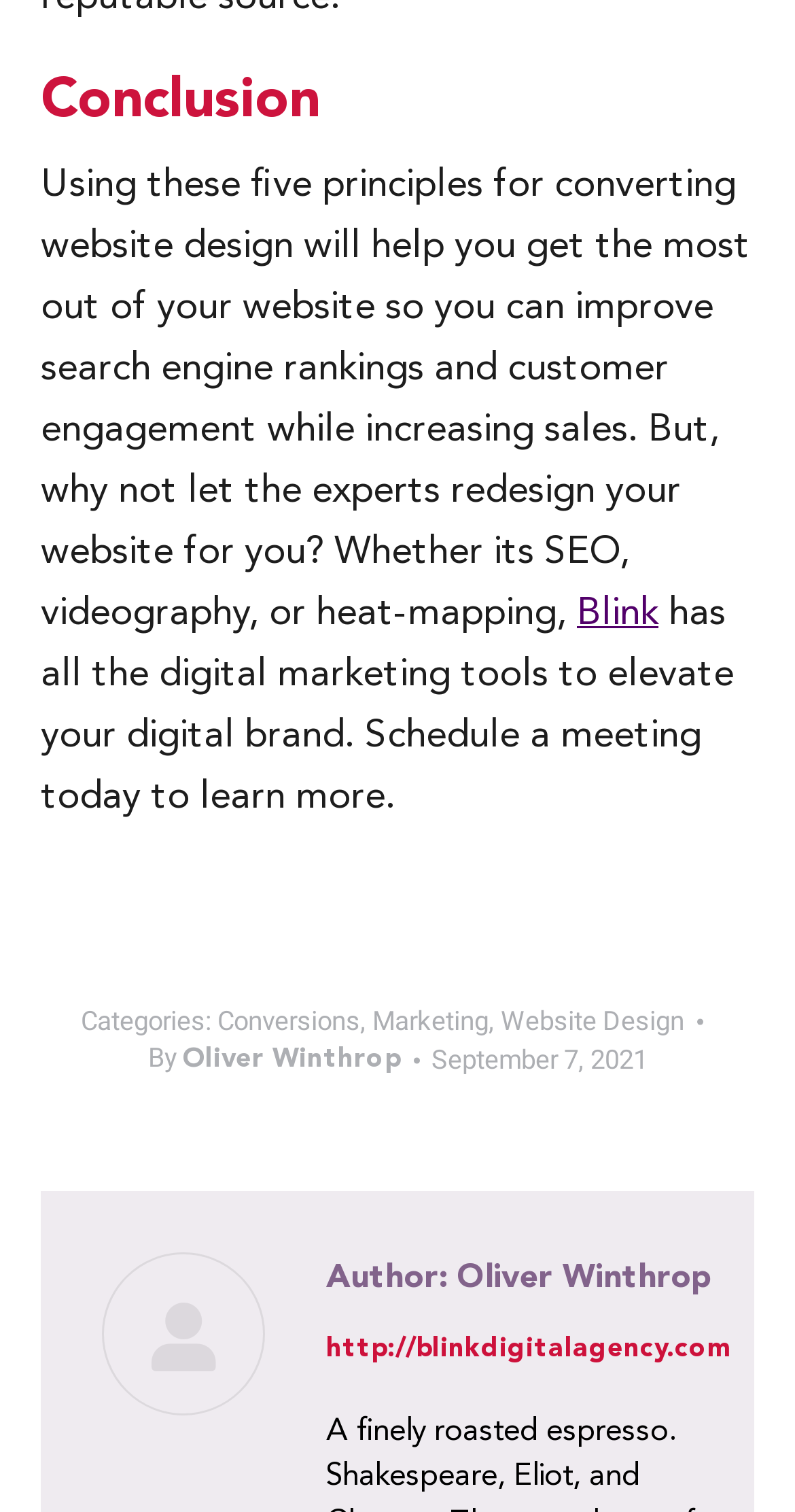Using the webpage screenshot and the element description Website Design, determine the bounding box coordinates. Specify the coordinates in the format (top-left x, top-left y, bottom-right x, bottom-right y) with values ranging from 0 to 1.

[0.629, 0.665, 0.86, 0.685]